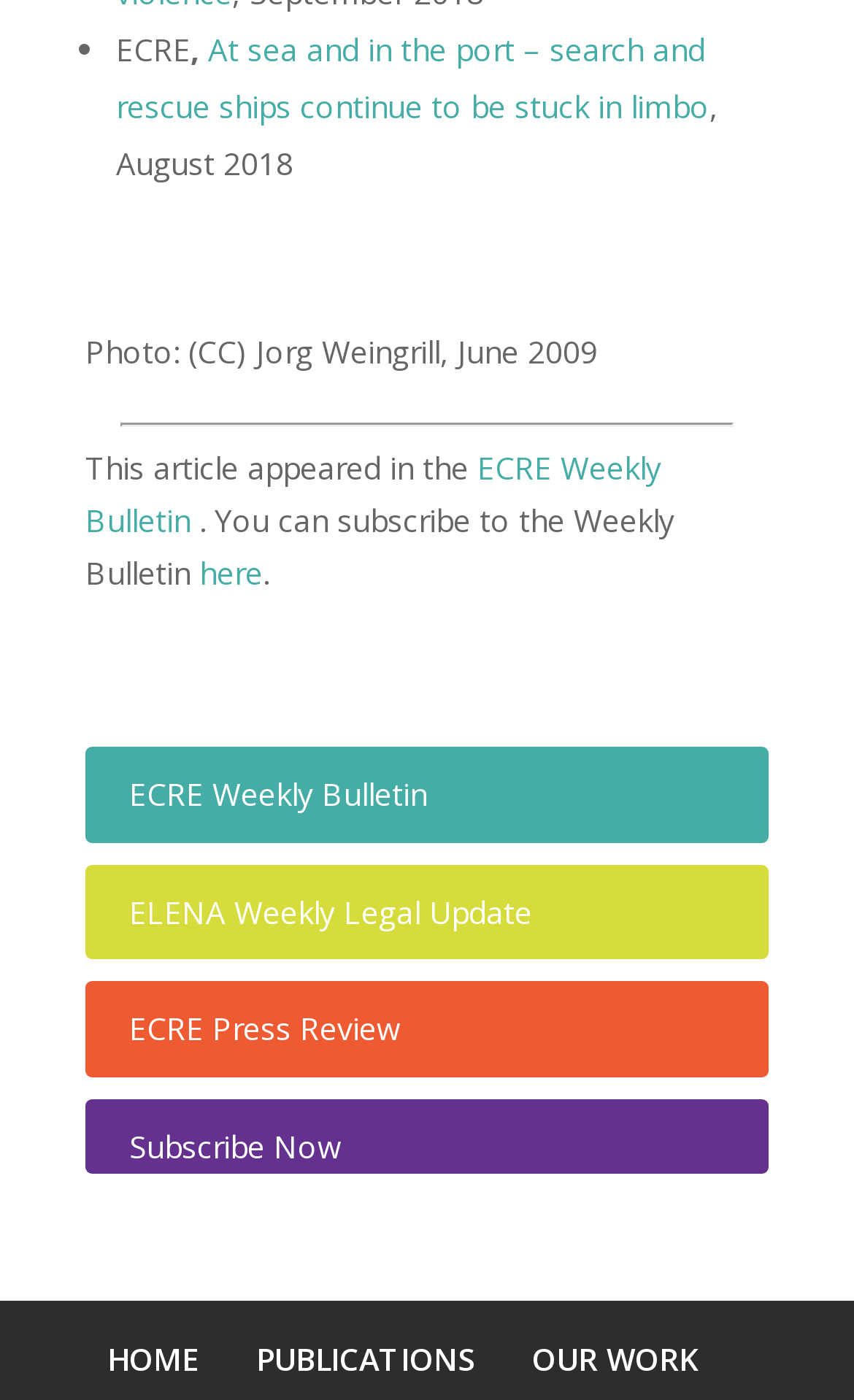What is the date of the article?
Using the information from the image, give a concise answer in one word or a short phrase.

August 2018